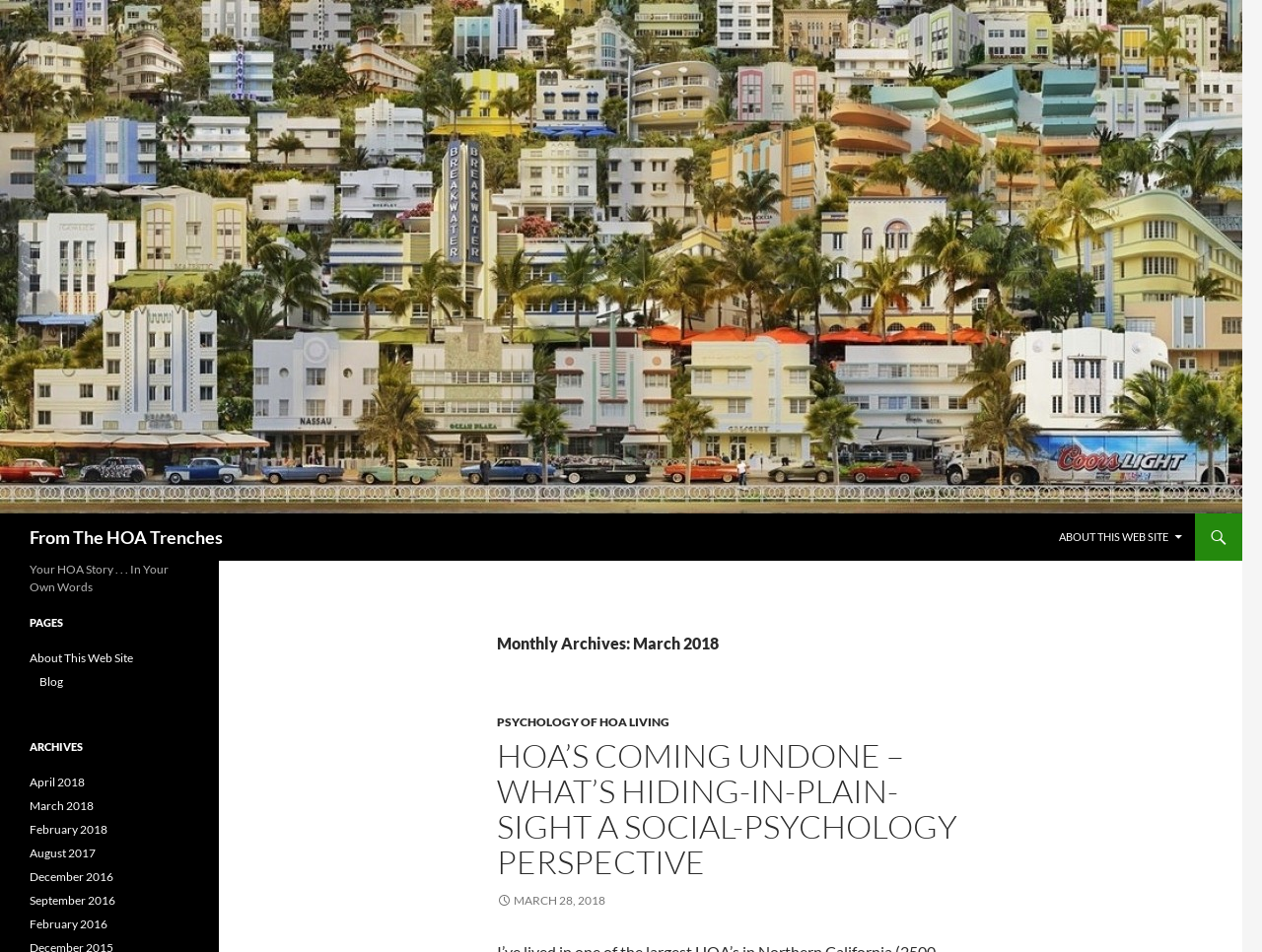Can you look at the image and give a comprehensive answer to the question:
What is the current month being archived?

I found a heading element with the text 'Monthly Archives: March 2018' which indicates that the current month being archived is March 2018.